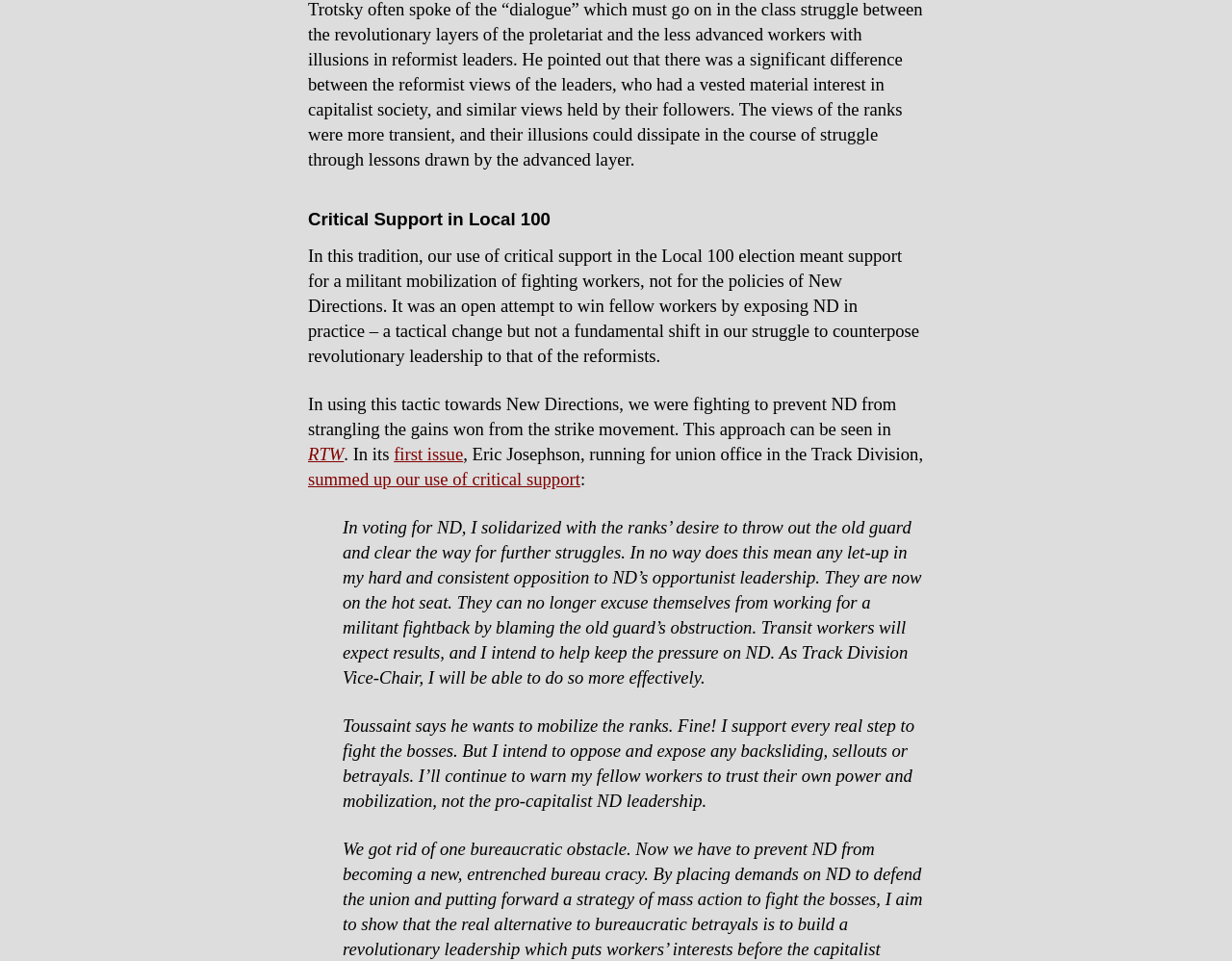What is the author's intention as Track Division Vice-Chair?
Your answer should be a single word or phrase derived from the screenshot.

To keep pressure on ND